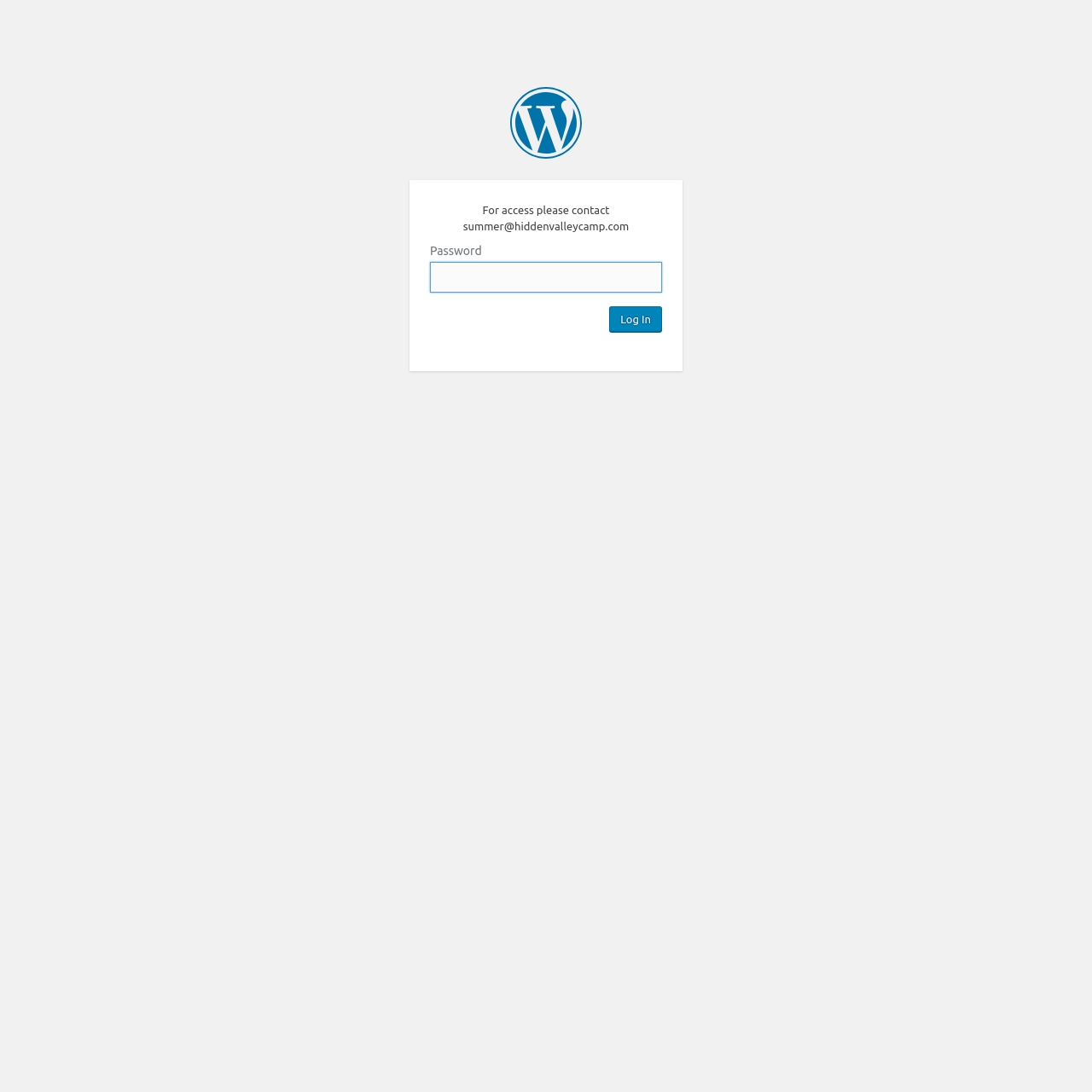What is the contact email for access?
Give a one-word or short phrase answer based on the image.

summer@hiddenvalleycamp.com